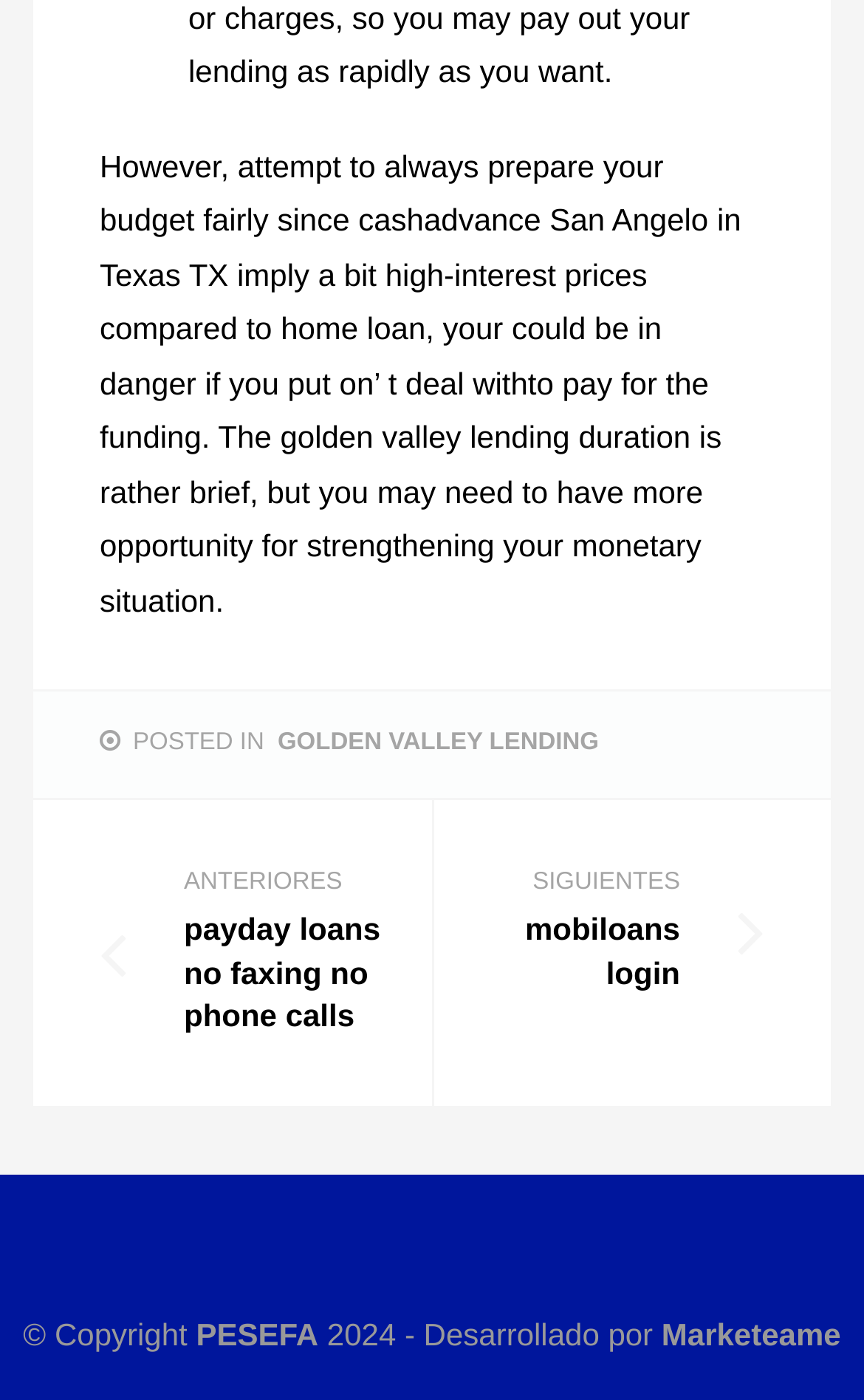Based on the element description, predict the bounding box coordinates (top-left x, top-left y, bottom-right x, bottom-right y) for the UI element in the screenshot: Siguientes mobiloans login

[0.5, 0.619, 0.885, 0.711]